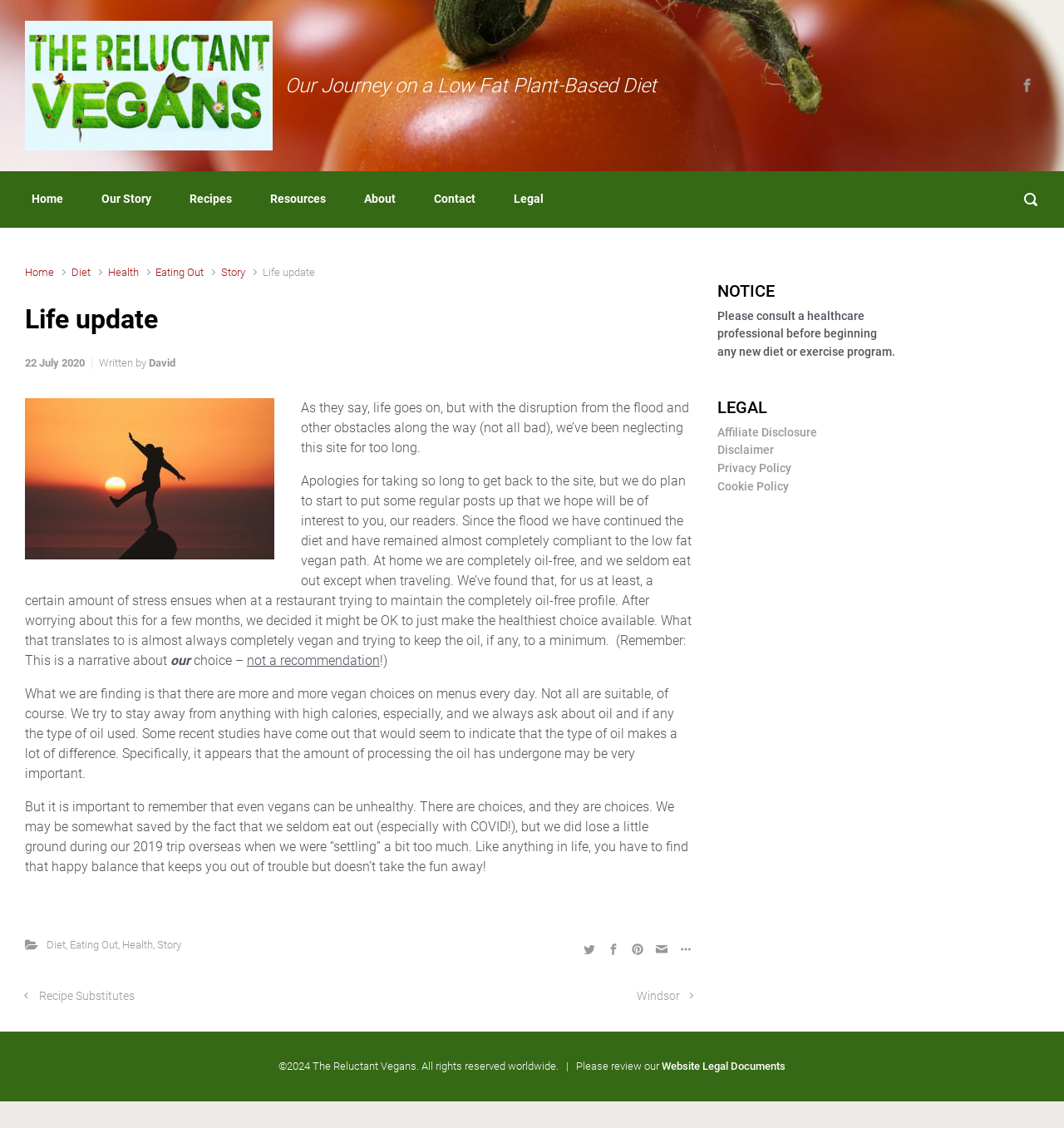Carefully examine the image and provide an in-depth answer to the question: What is the author of the article?

I discovered the answer by looking at the link element 'David' within the article section, which is likely the author of the article.